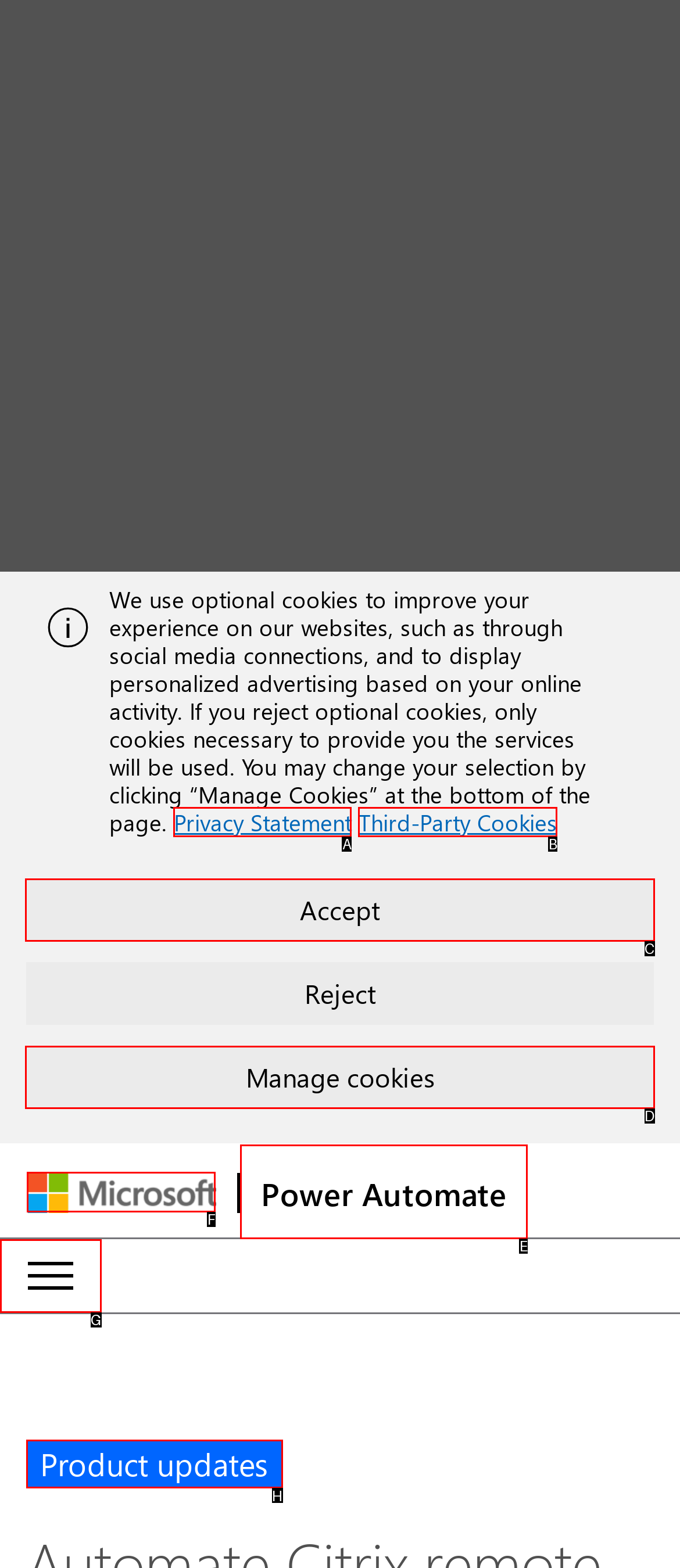Identify the HTML element to click to execute this task: Go to Power Automate home Respond with the letter corresponding to the proper option.

E